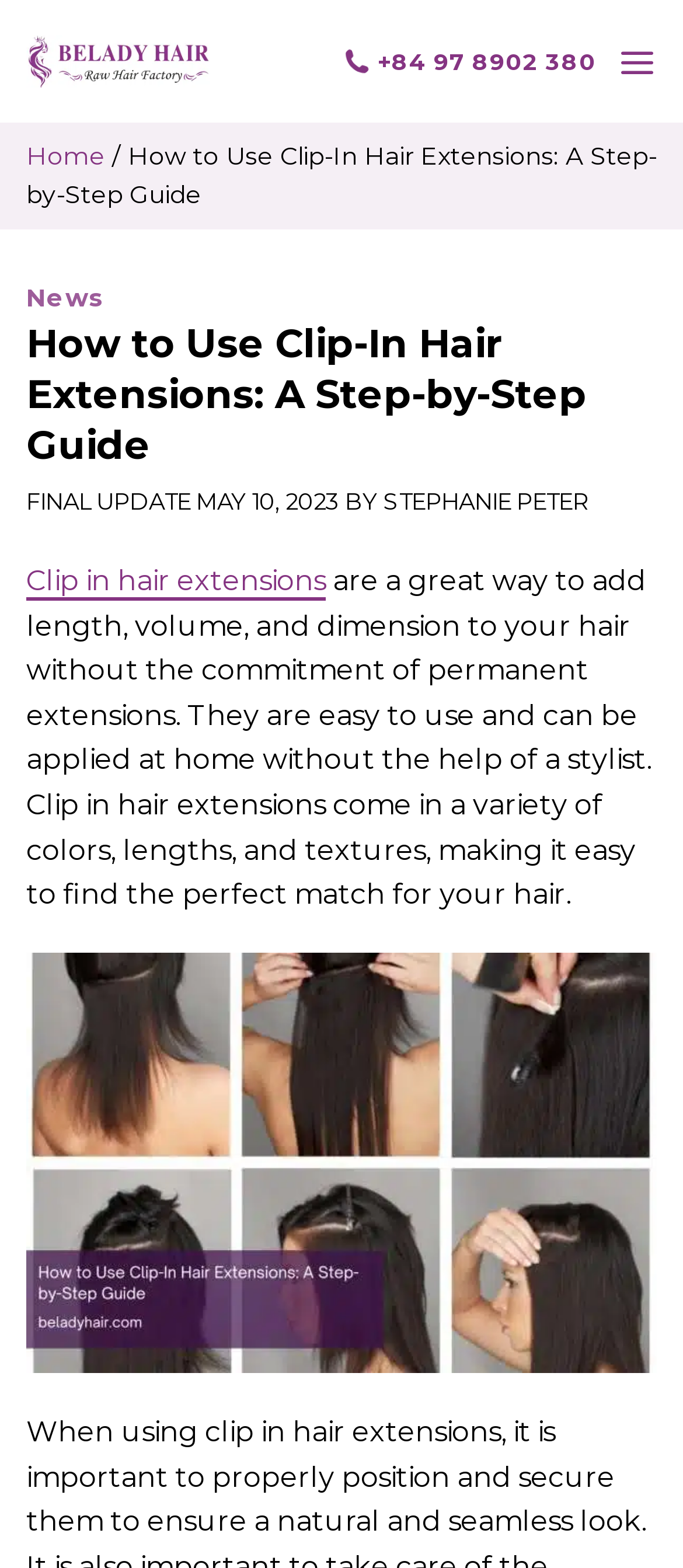Respond to the question below with a single word or phrase:
Is the website providing a phone number for contact?

Yes